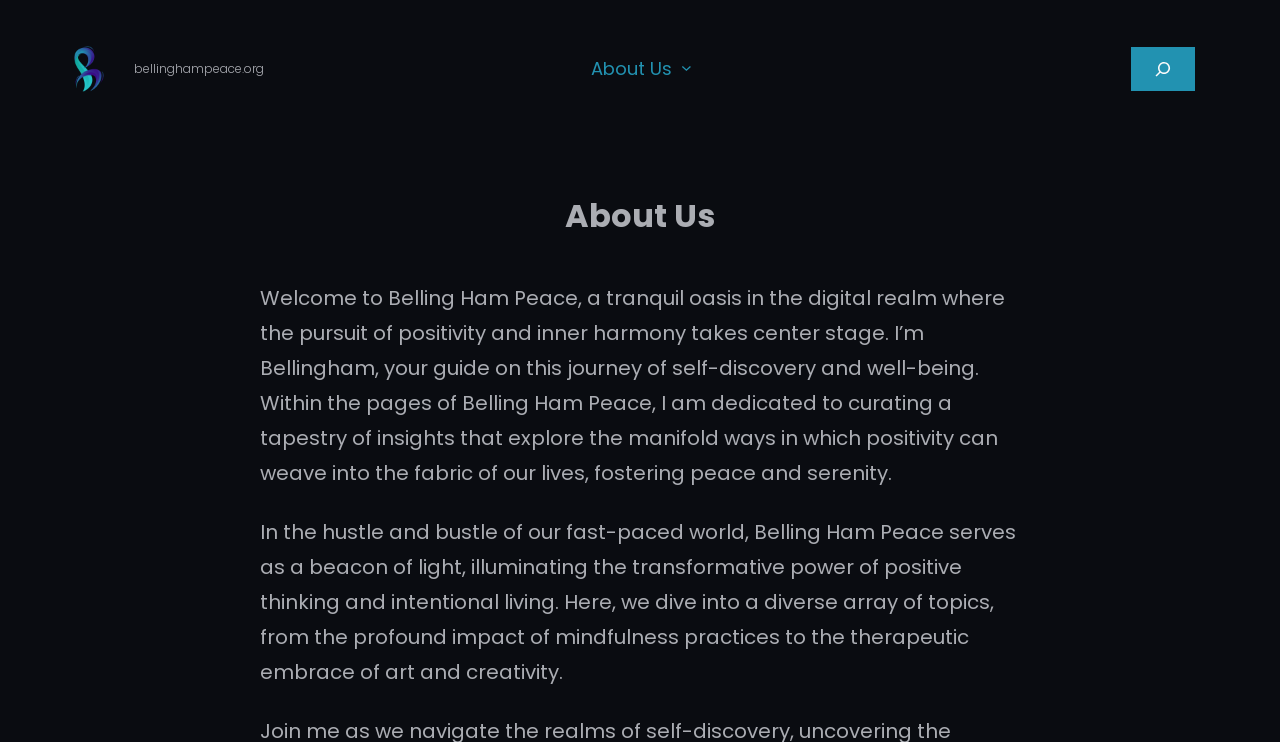Describe all the key features of the webpage in detail.

The webpage is about "About Us" section of Bellingham Peace, a website focused on positivity, self-discovery, and well-being. At the top left corner, there is a logo of Bellingham Peace, accompanied by the website's URL "bellinghampeace.org". 

To the right of the logo, there is a navigation menu with an "About Us" link, which has a submenu that can be expanded. On the far right side, there is a search bar with a search button and a magnifying glass icon.

Below the navigation menu, there is a large heading "About Us" that spans across most of the page. Underneath the heading, there are two paragraphs of text that introduce Bellingham Peace and its mission. The first paragraph welcomes visitors to the website and explains its focus on positivity and inner harmony. The second paragraph describes the website's content, which includes topics such as mindfulness, art, and creativity.

Overall, the webpage has a clean and simple layout, with a prominent logo and navigation menu at the top, a search bar on the right, and a large heading and introductory text below.